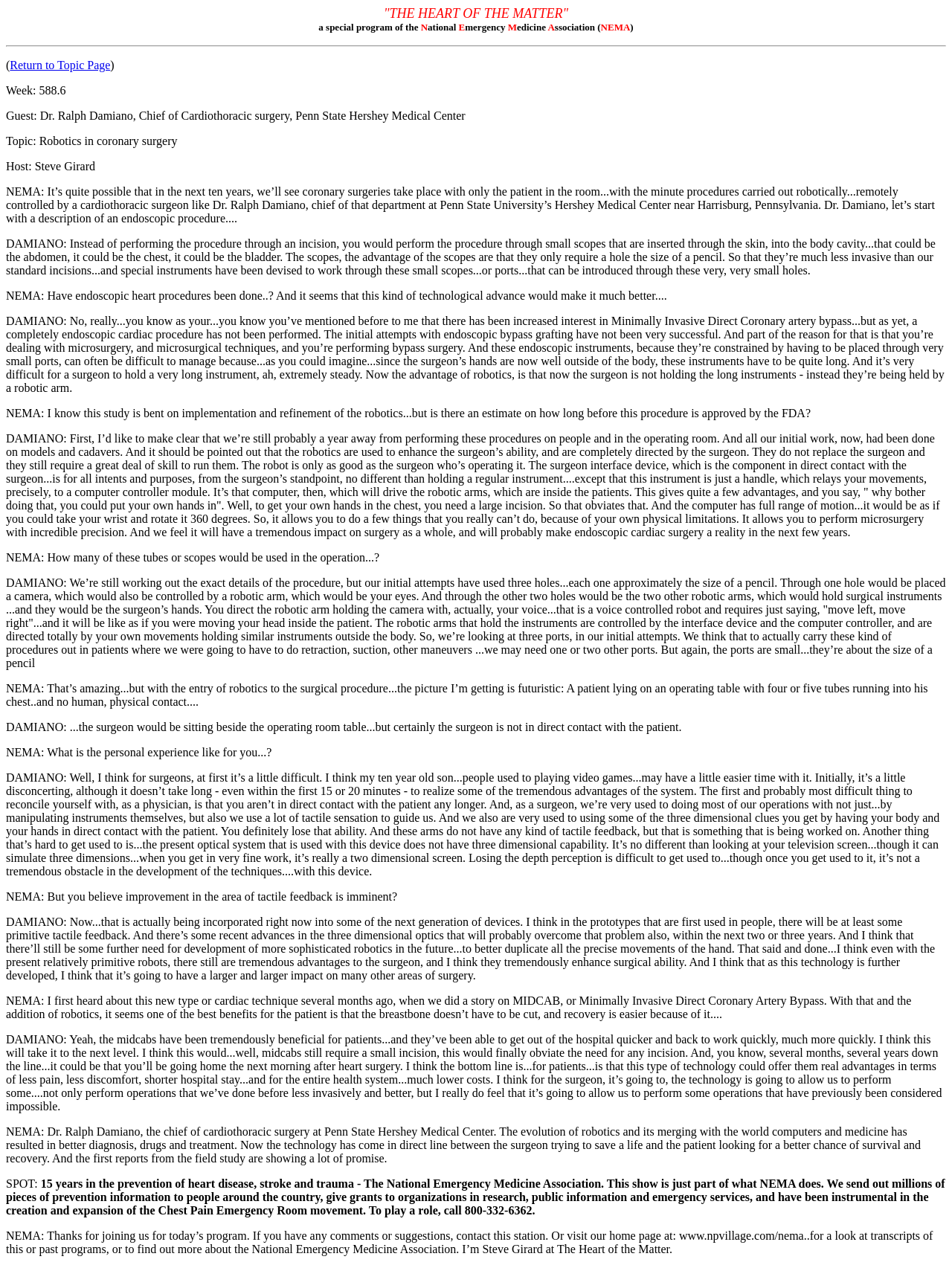Carefully examine the image and provide an in-depth answer to the question: Who is the guest on the program?

The guest on the program is Dr. Ralph Damiano, who is the chief of cardiothoracic surgery at Penn State Hershey Medical Center, as mentioned in the webpage content.